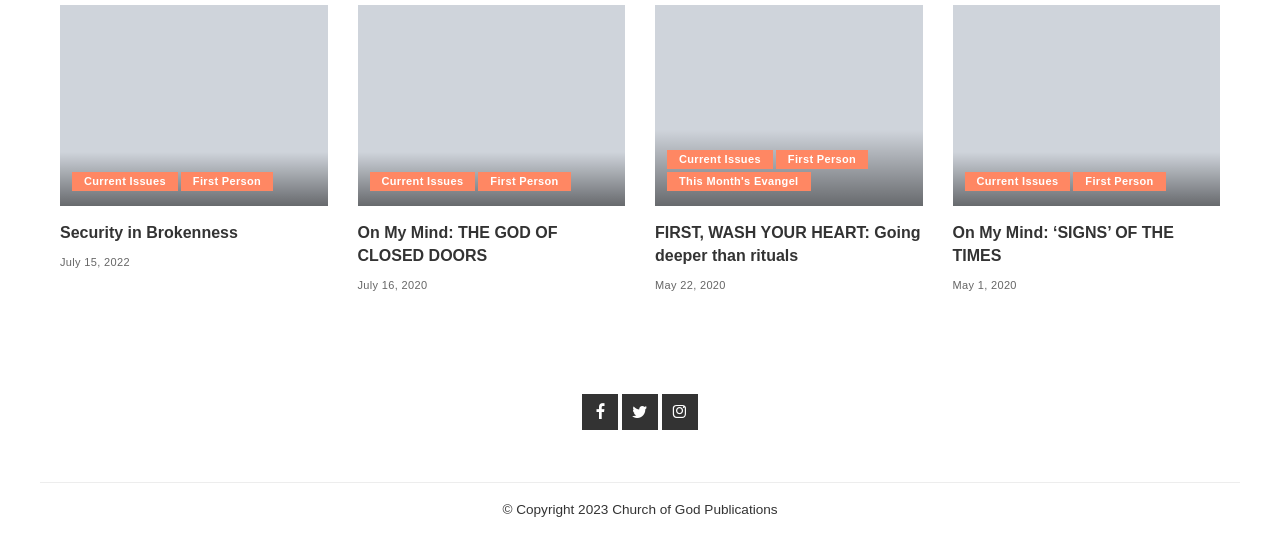What is the last link in the webpage?
From the screenshot, supply a one-word or short-phrase answer.

d